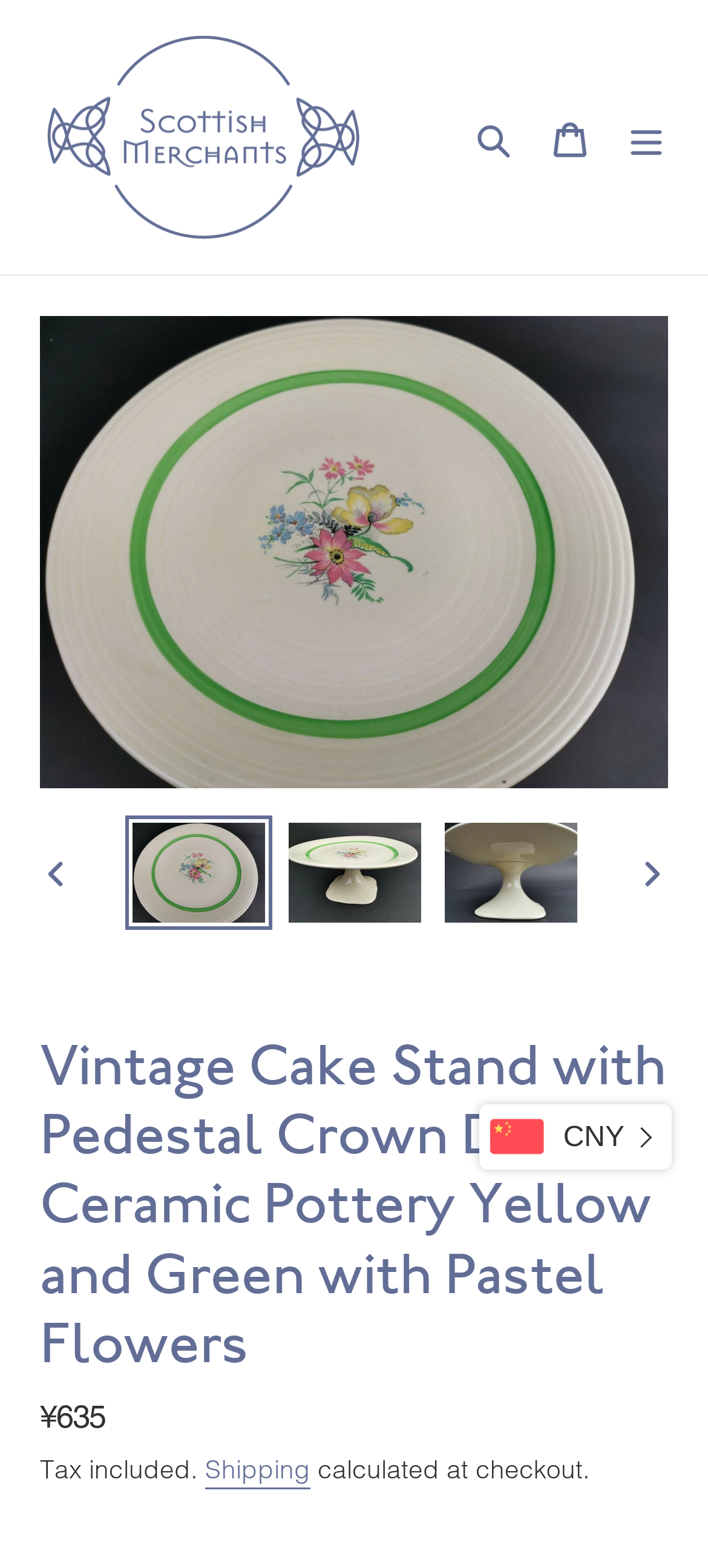Please identify the bounding box coordinates of the element that needs to be clicked to perform the following instruction: "Open the 'Menu'".

[0.859, 0.063, 0.967, 0.112]